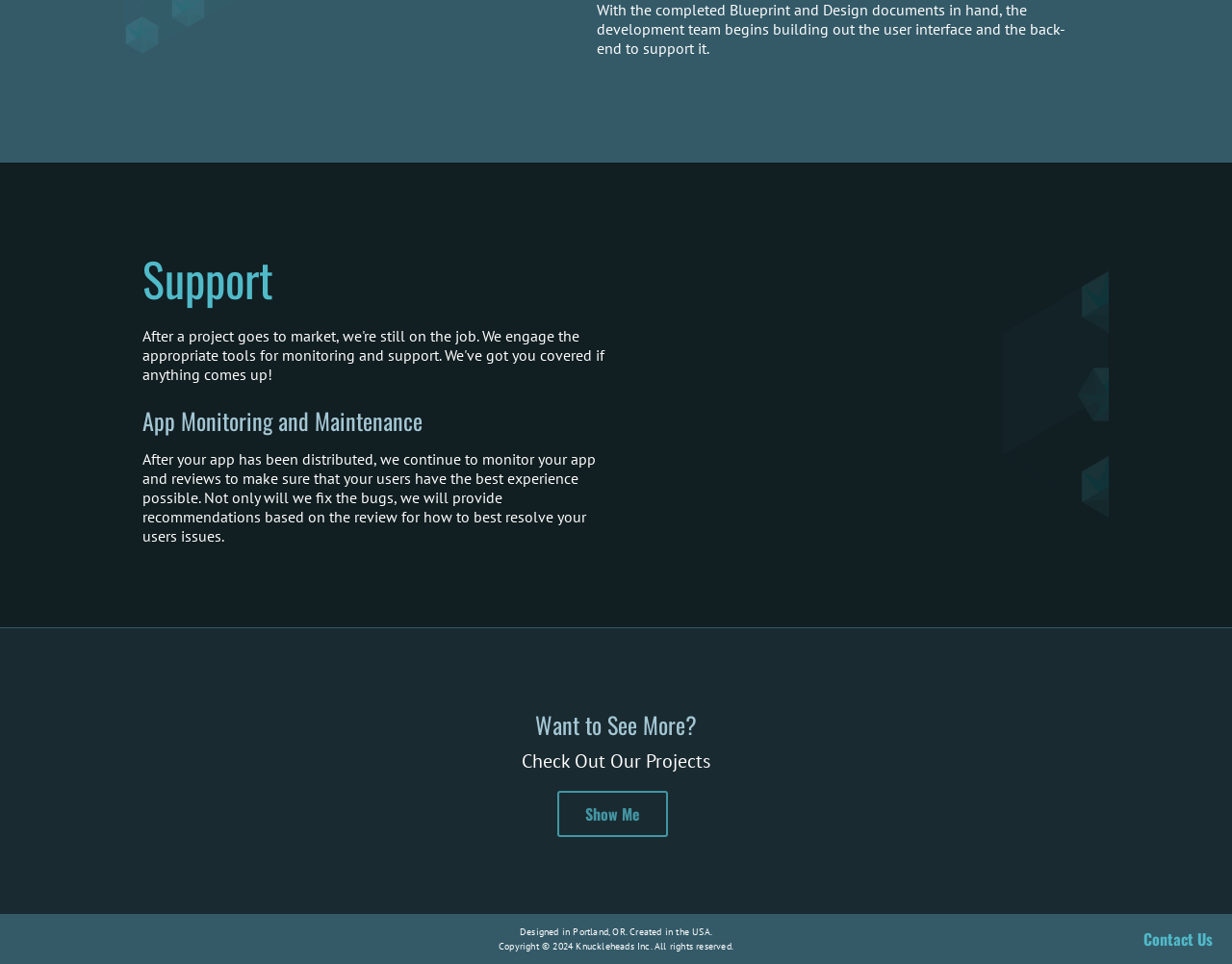What is the copyright year?
Give a one-word or short phrase answer based on the image.

2024